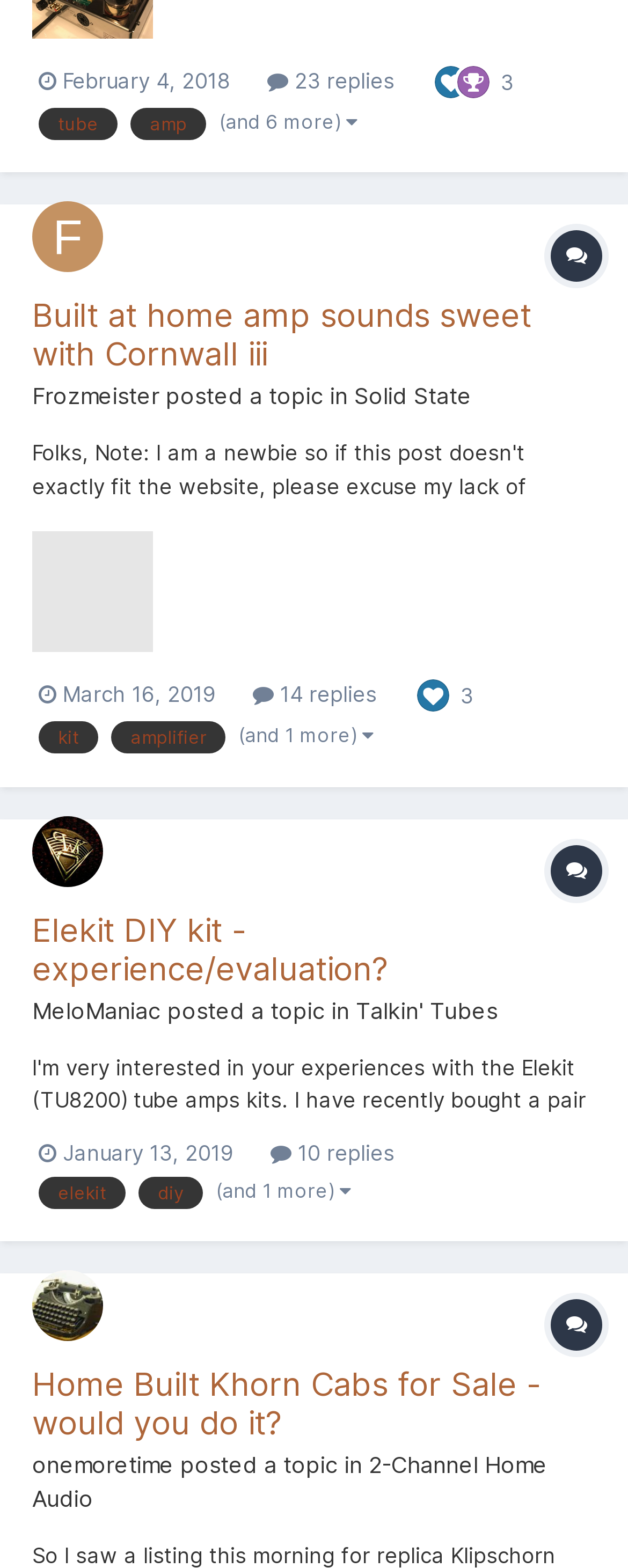Determine the bounding box coordinates for the region that must be clicked to execute the following instruction: "View topic 'Built at home amp sounds sweet with Cornwall iii'".

[0.051, 0.189, 0.949, 0.238]